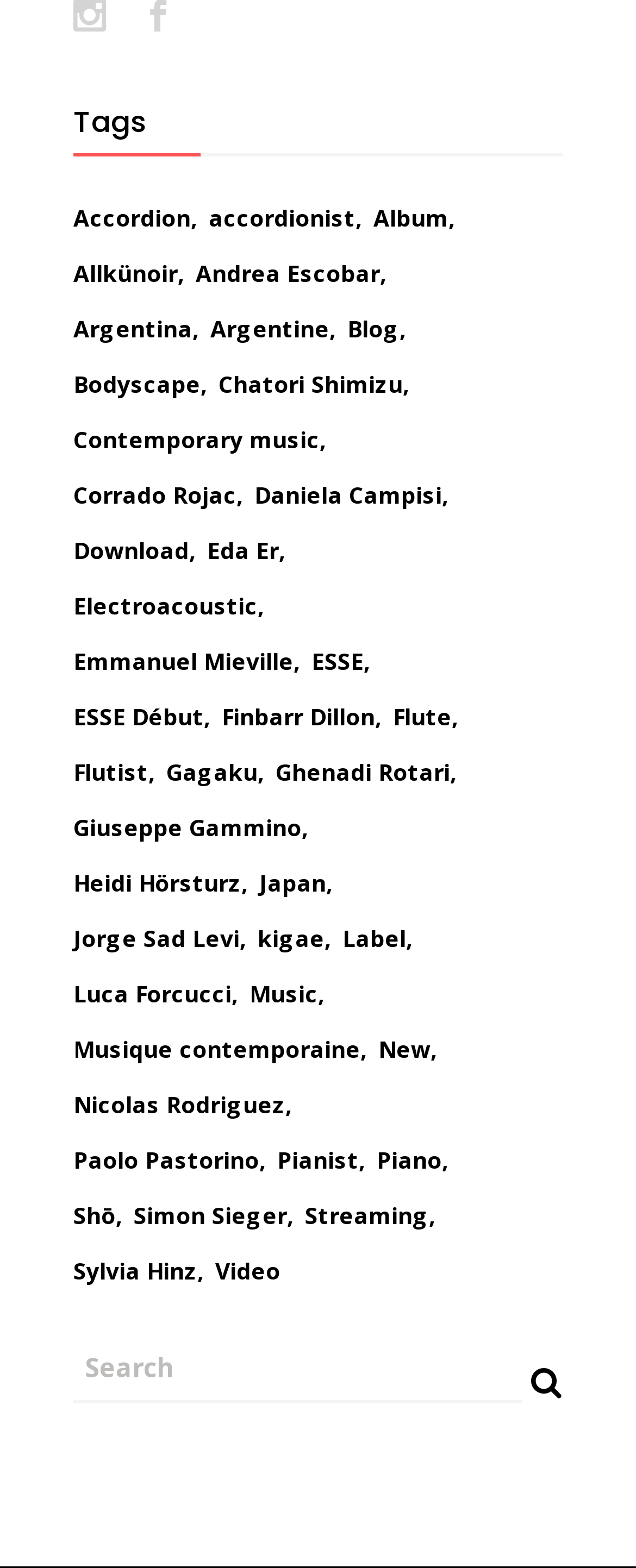Identify the bounding box coordinates for the element that needs to be clicked to fulfill this instruction: "access Provincial Outreach Visual Notes". Provide the coordinates in the format of four float numbers between 0 and 1: [left, top, right, bottom].

None